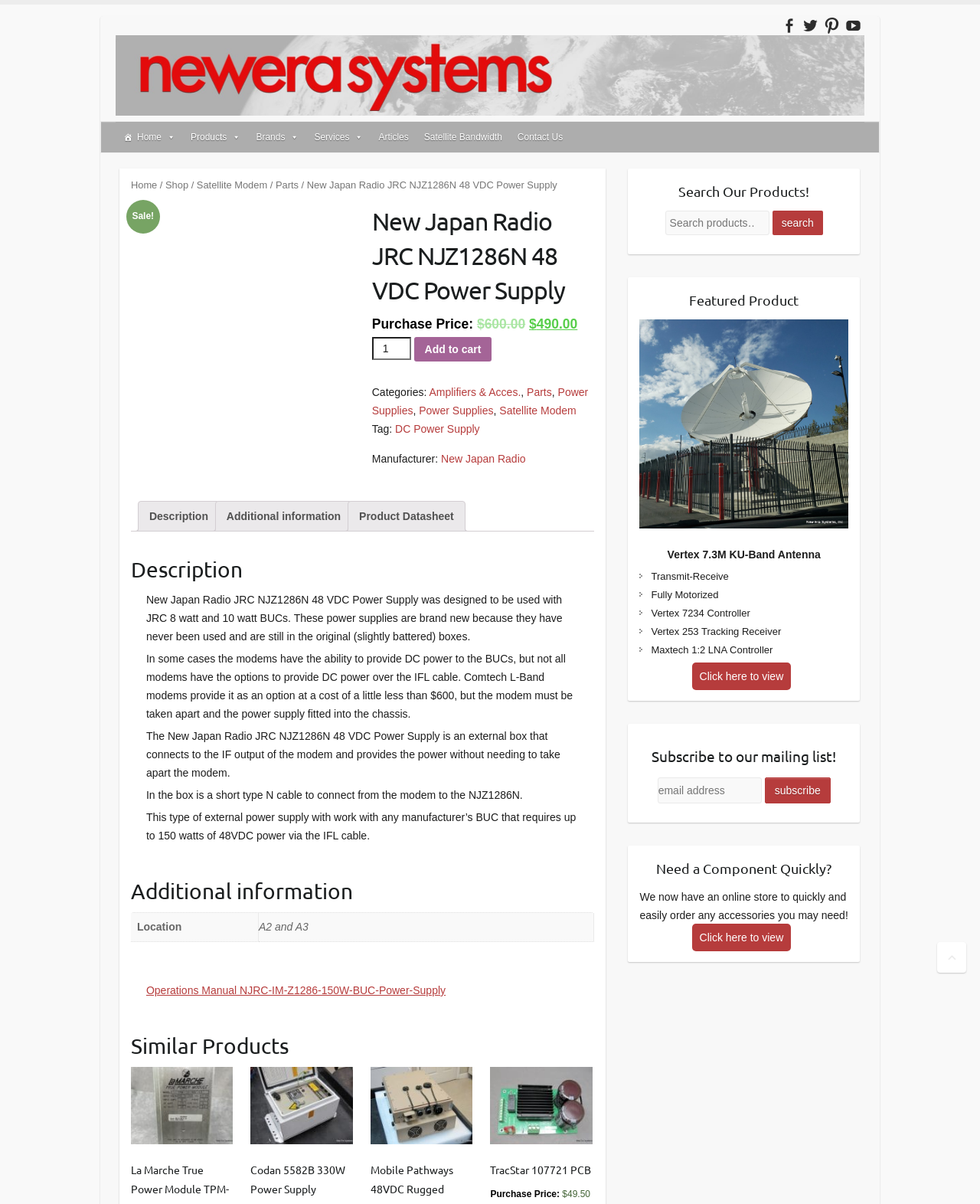Could you find the bounding box coordinates of the clickable area to complete this instruction: "Browse similar products"?

[0.134, 0.851, 0.607, 0.886]